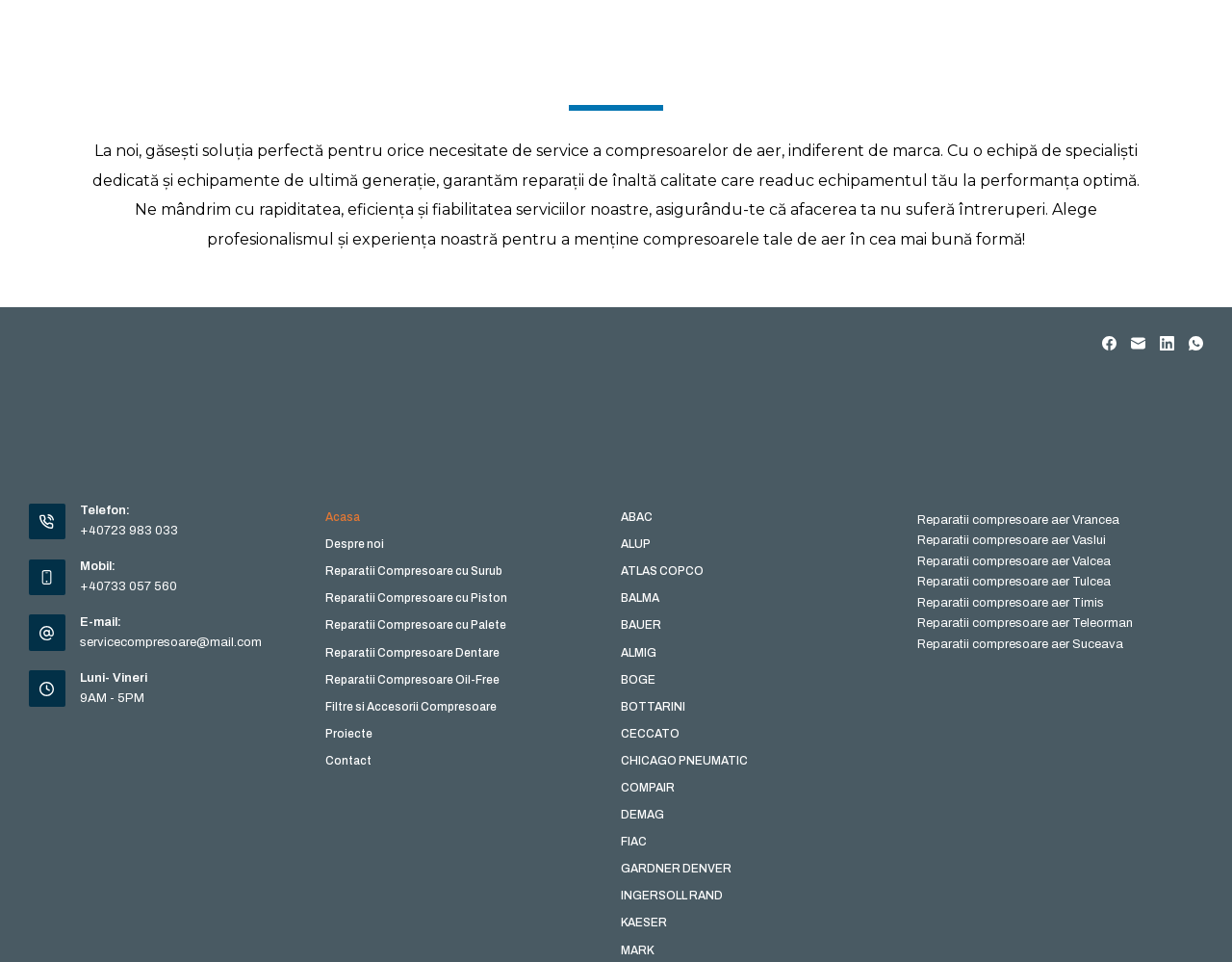Determine the bounding box coordinates of the region that needs to be clicked to achieve the task: "Send an email to servicecompresoare@mail.com".

[0.064, 0.661, 0.212, 0.675]